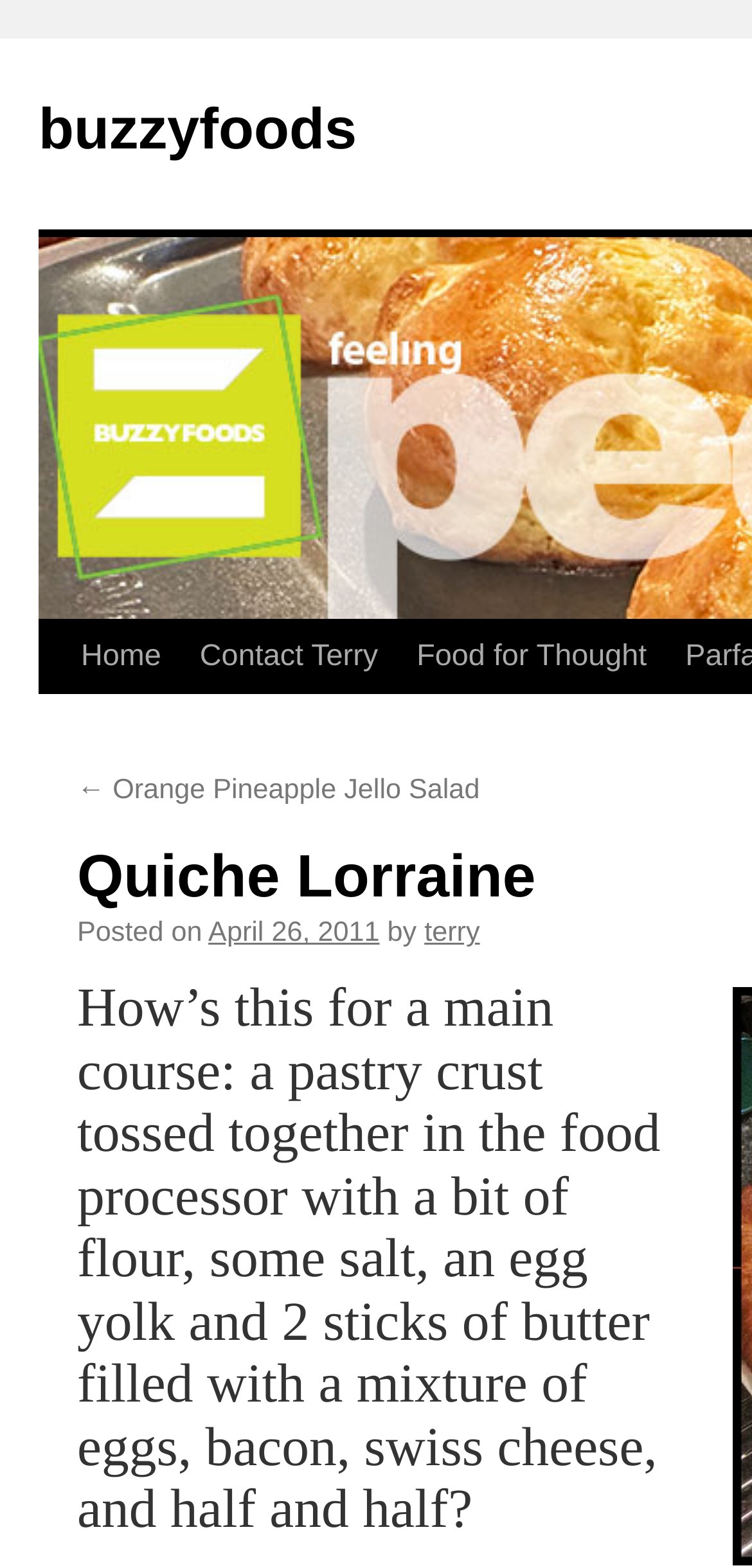Give an extensive and precise description of the webpage.

The webpage appears to be a blog post about a recipe, specifically Quiche Lorraine. At the top left of the page, there is a link to the website's homepage, "buzzyfoods", and a link to skip to the content. Below these links, there is a navigation menu with three links: "Home", "Contact Terry", and "Food for Thought".

To the right of the navigation menu, there is a link to a previous post, "← Orange Pineapple Jello Salad". Below this link, there is a section with the post's metadata, including the text "Posted on" followed by the date "April 26, 2011", and the author's name "terry".

The main content of the page is a paragraph of text that describes the recipe, starting with "How’s this for a main course: a pastry crust tossed together in the food processor with a bit of flour, some salt, an egg yolk and 2 sticks of butter filled with a mixture of eggs, bacon, swiss cheese, and half and half?". This text is located near the center of the page, taking up most of the vertical space.